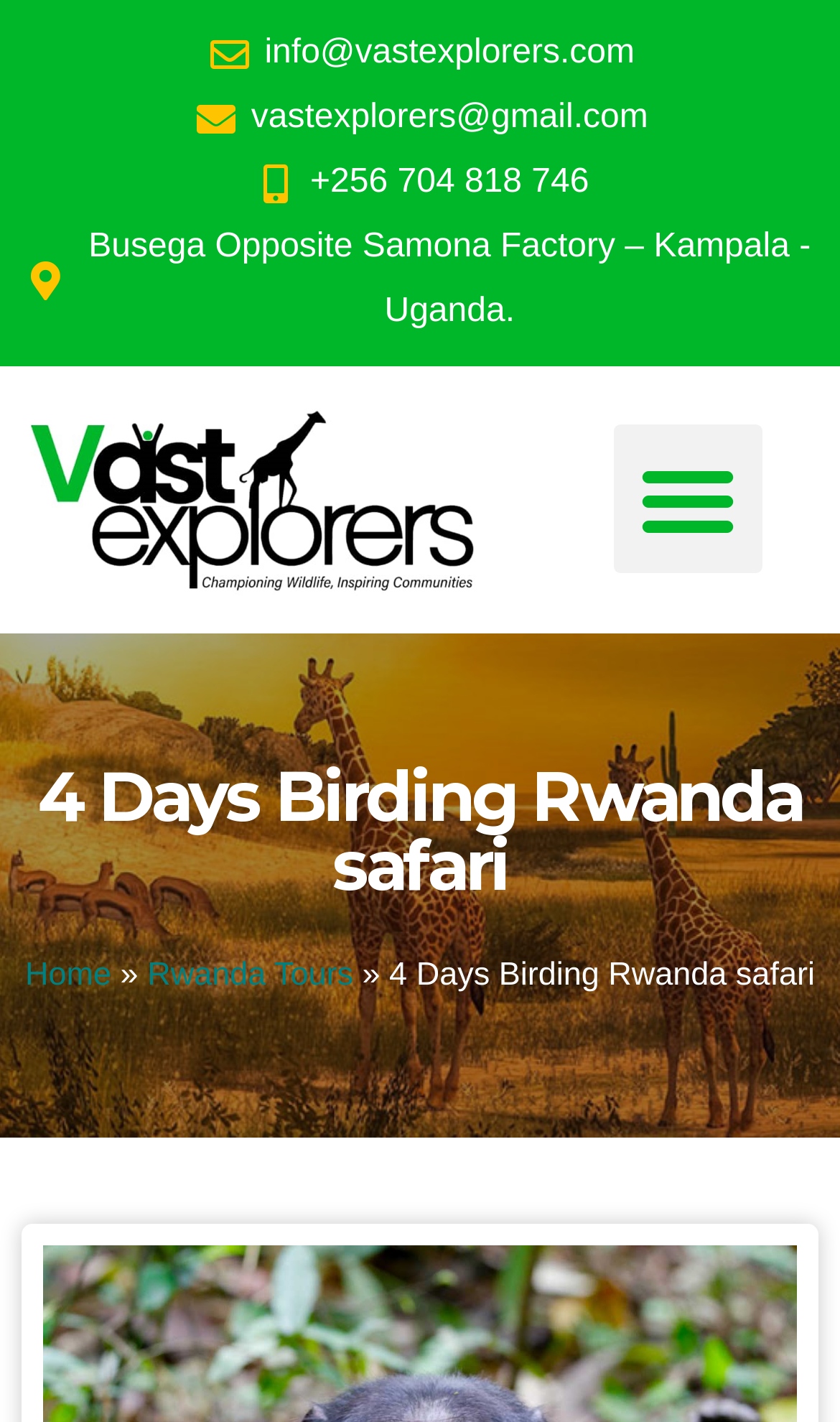What is the email address of Vast Explorers?
Refer to the image and provide a one-word or short phrase answer.

info@vastexplorers.com